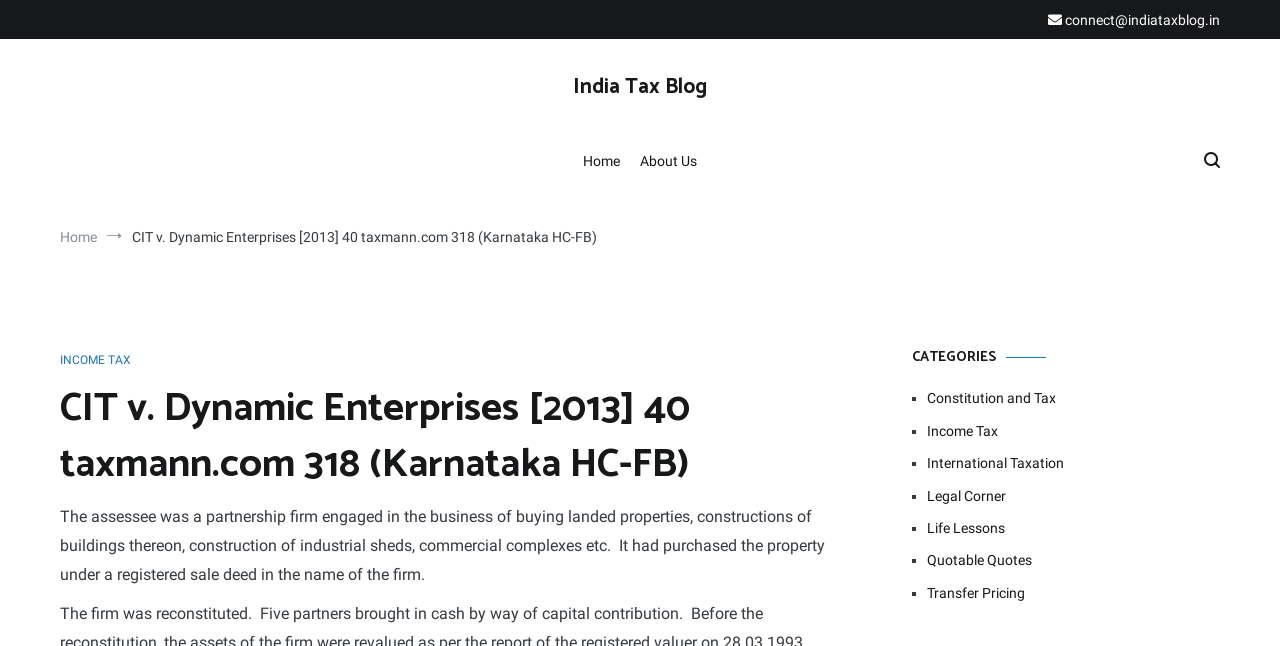Locate and extract the headline of this webpage.

CIT v. Dynamic Enterprises [2013] 40 taxmann.com 318 (Karnataka HC-FB)